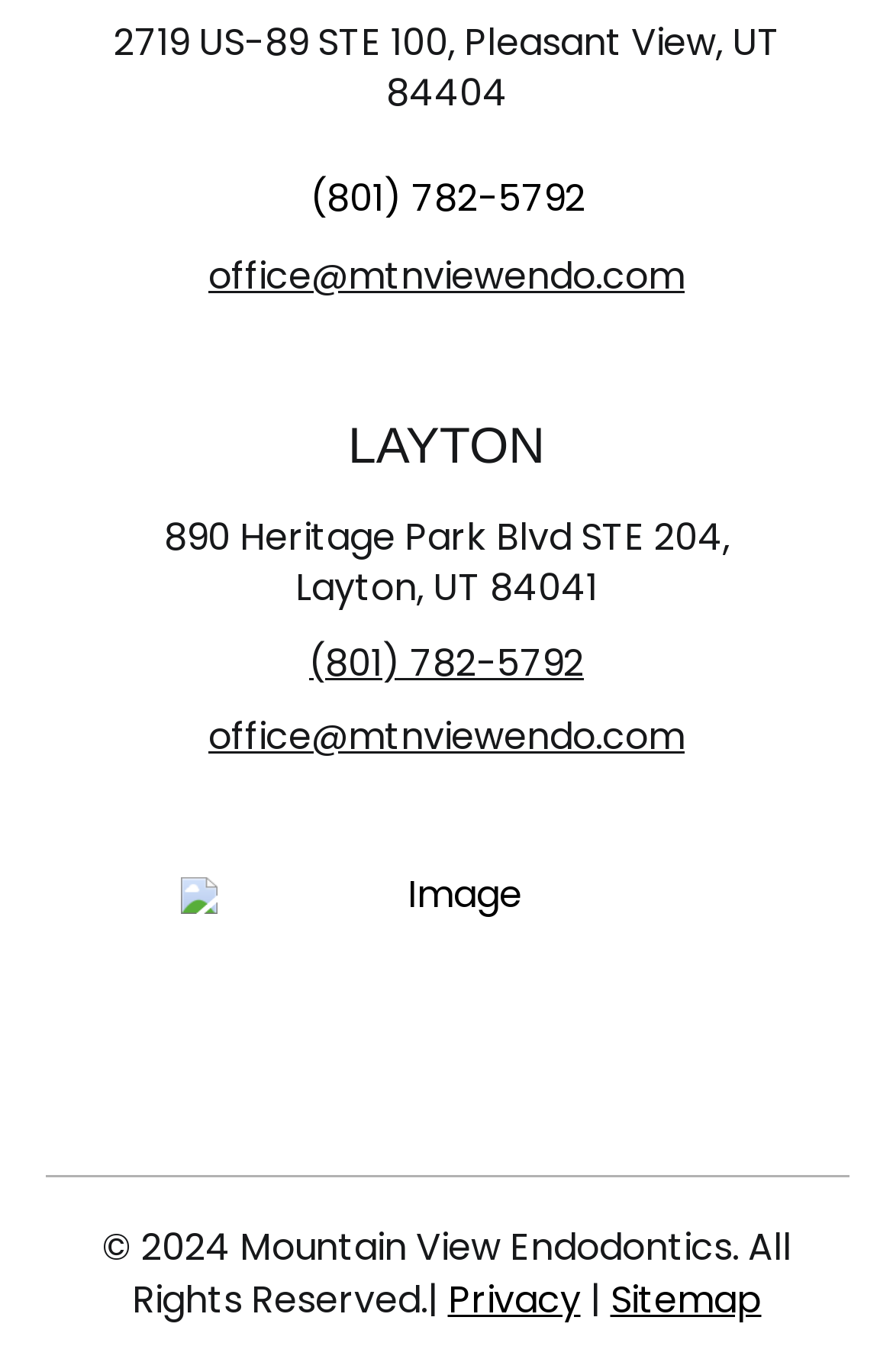Specify the bounding box coordinates for the region that must be clicked to perform the given instruction: "View the sitemap".

[0.683, 0.928, 0.853, 0.966]